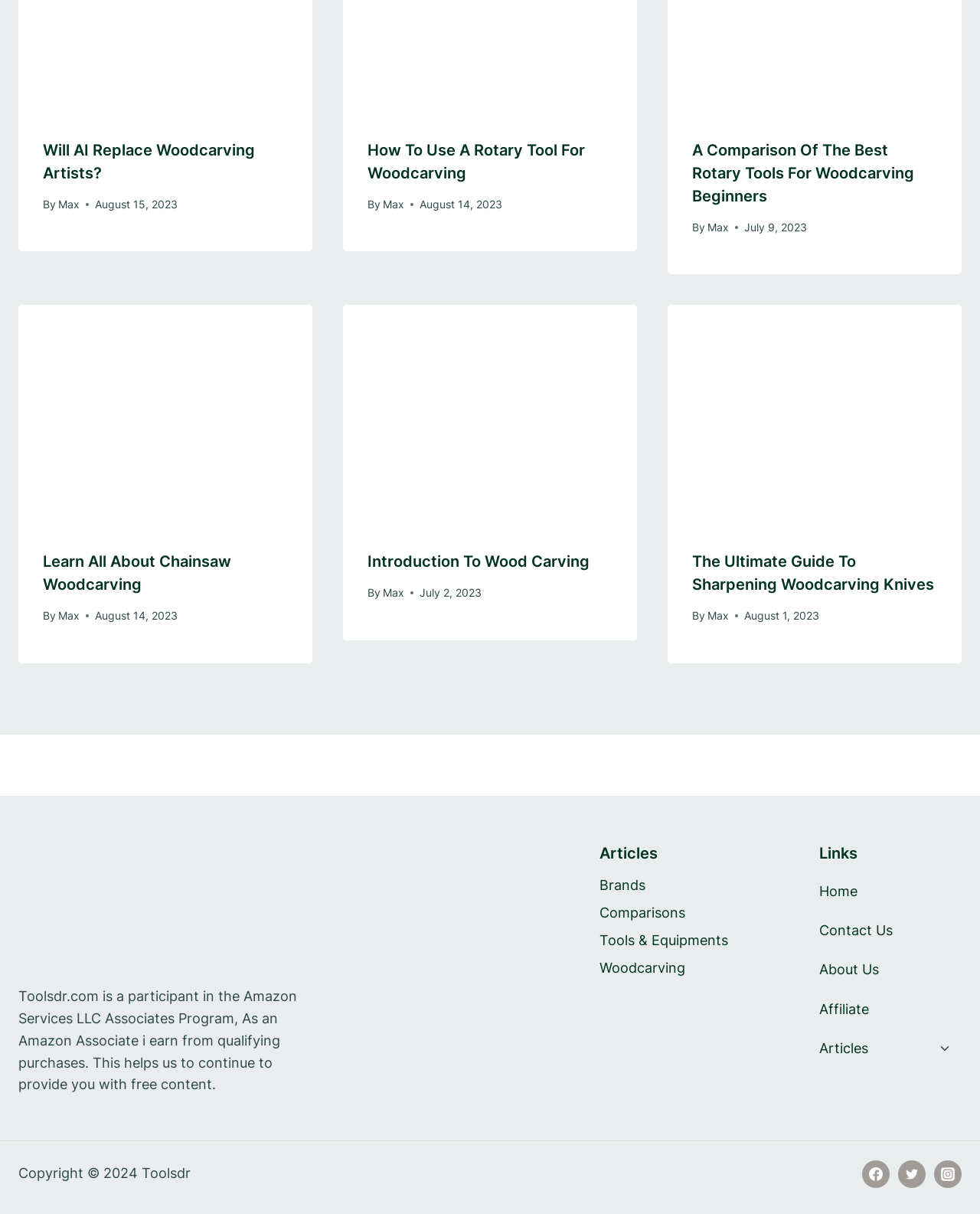Locate the bounding box coordinates of the area that needs to be clicked to fulfill the following instruction: "Follow the Facebook link". The coordinates should be in the format of four float numbers between 0 and 1, namely [left, top, right, bottom].

[0.88, 0.956, 0.908, 0.978]